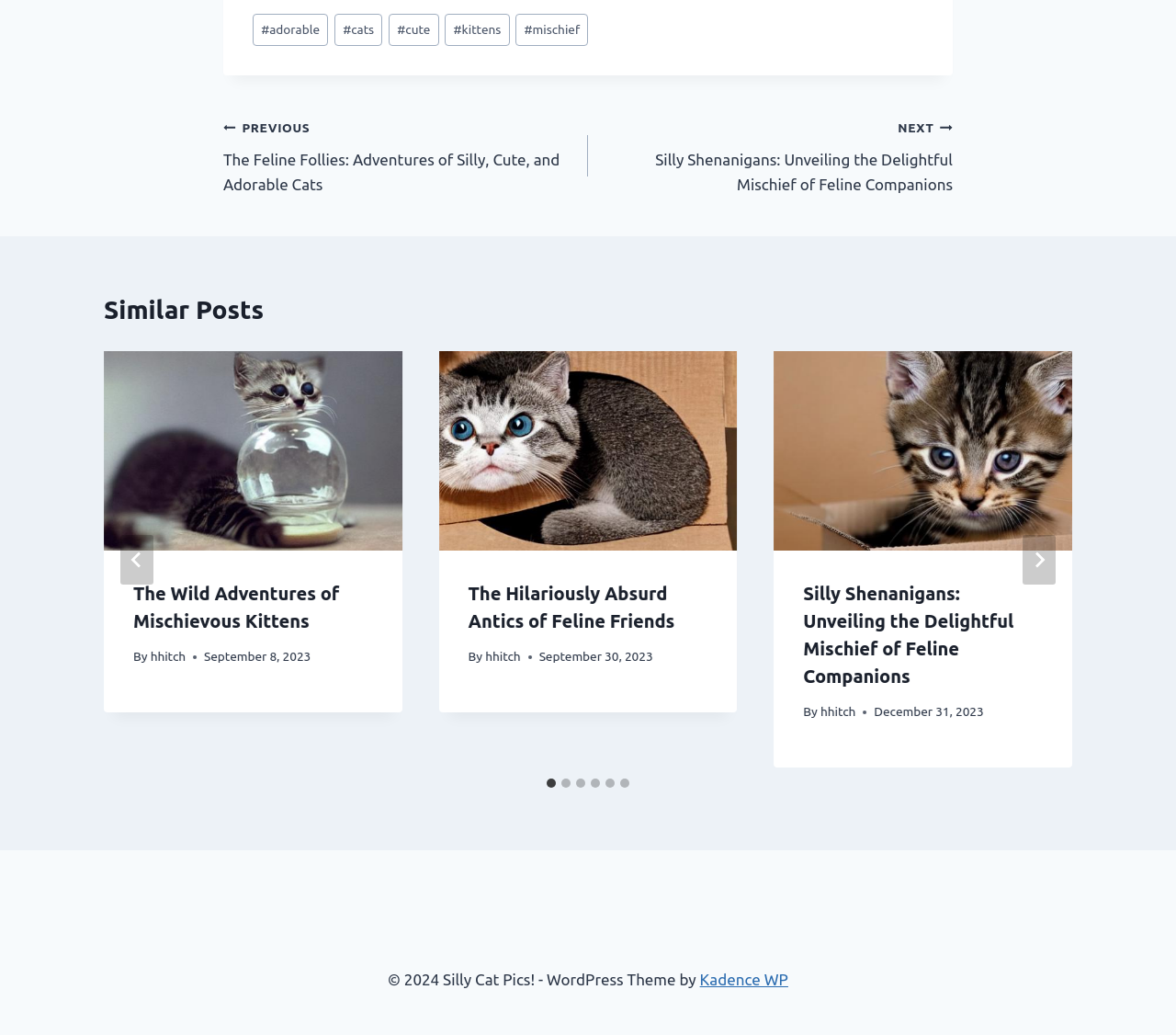Determine the bounding box coordinates for the HTML element described here: "hhitch".

[0.128, 0.627, 0.158, 0.642]